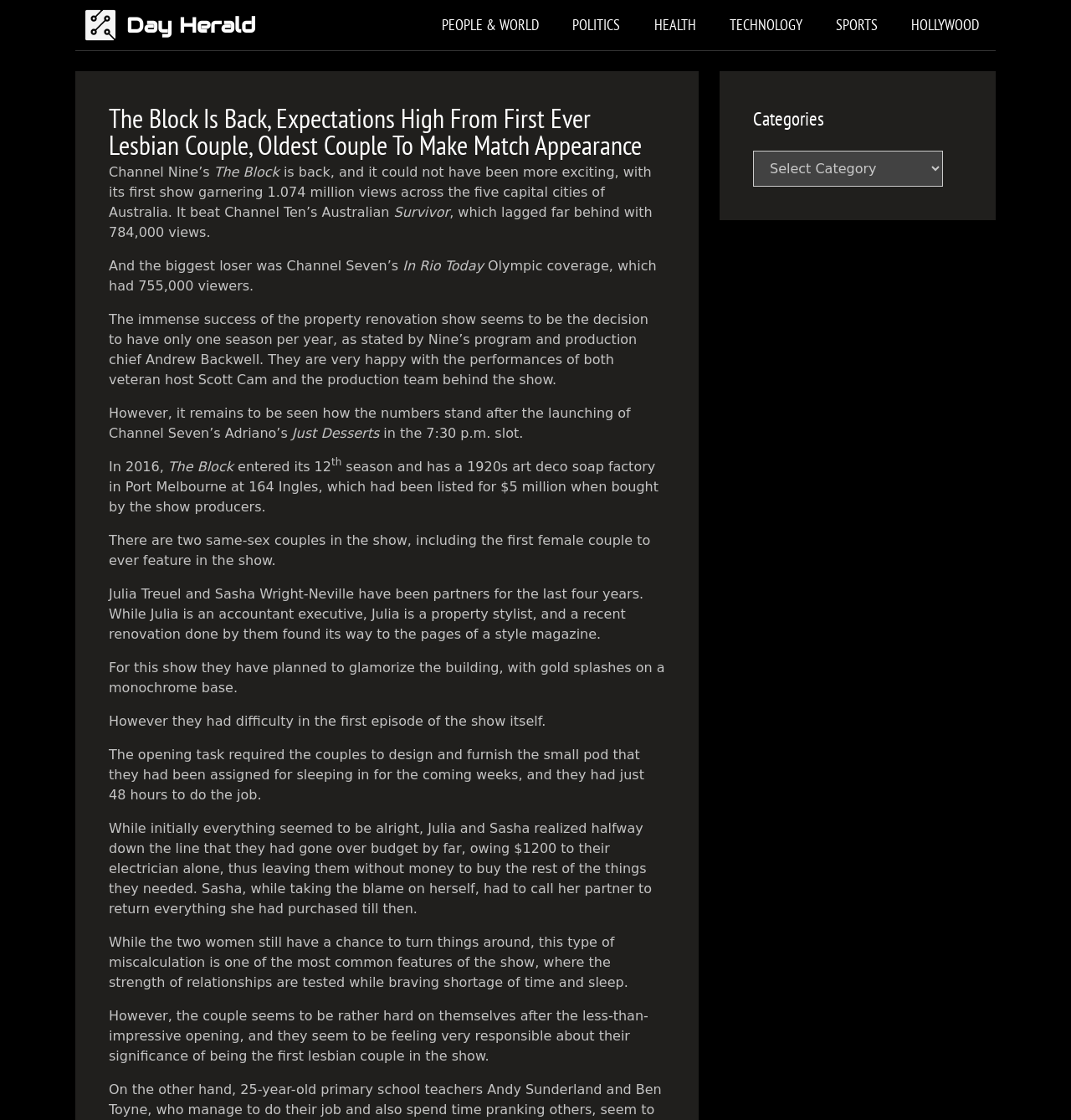Pinpoint the bounding box coordinates of the clickable area necessary to execute the following instruction: "Go to the 'HOLLYWOOD' section". The coordinates should be given as four float numbers between 0 and 1, namely [left, top, right, bottom].

[0.835, 0.0, 0.93, 0.045]